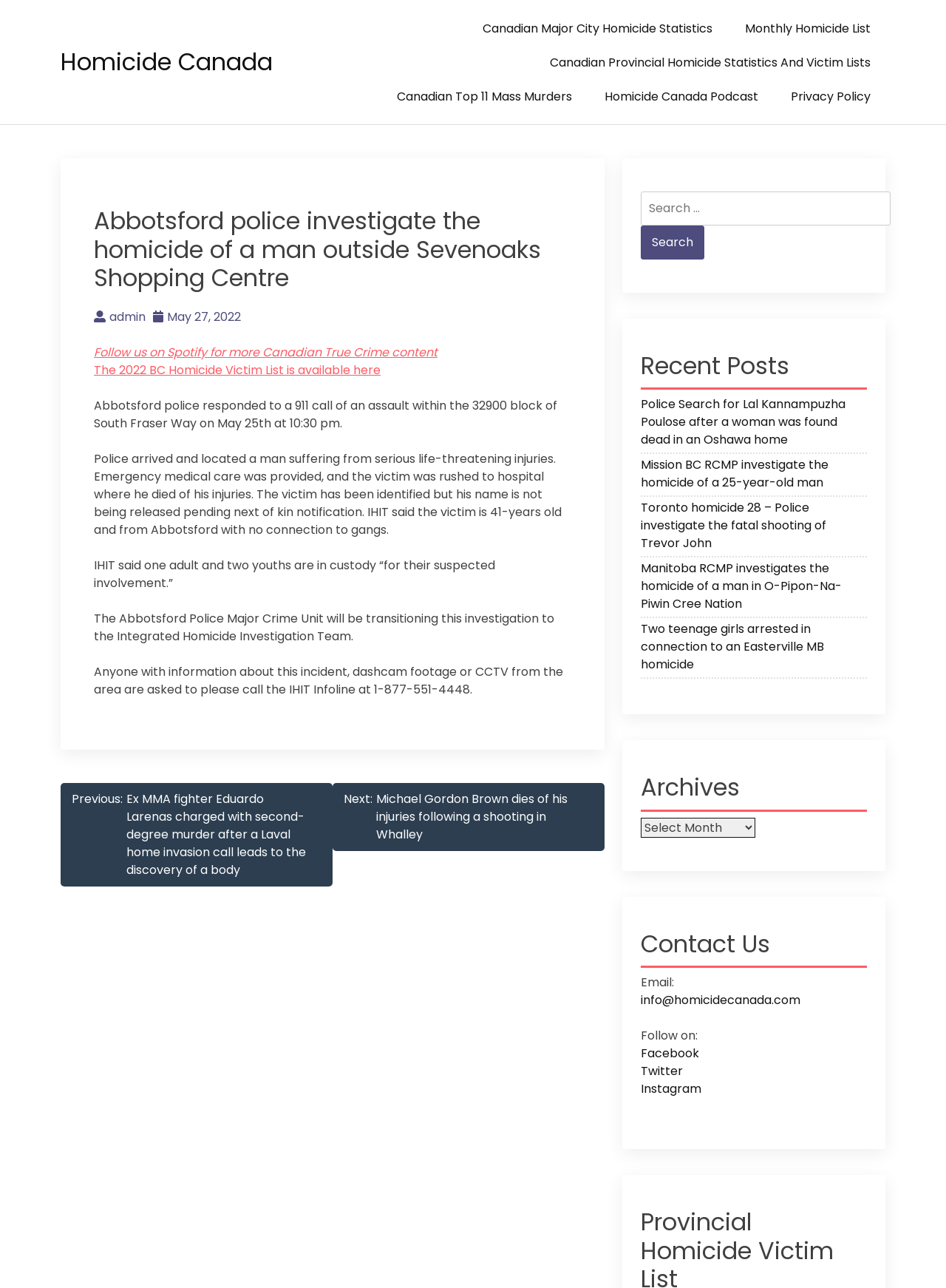Determine the bounding box coordinates of the section I need to click to execute the following instruction: "Click on Internet + TV + Telephony". Provide the coordinates as four float numbers between 0 and 1, i.e., [left, top, right, bottom].

None